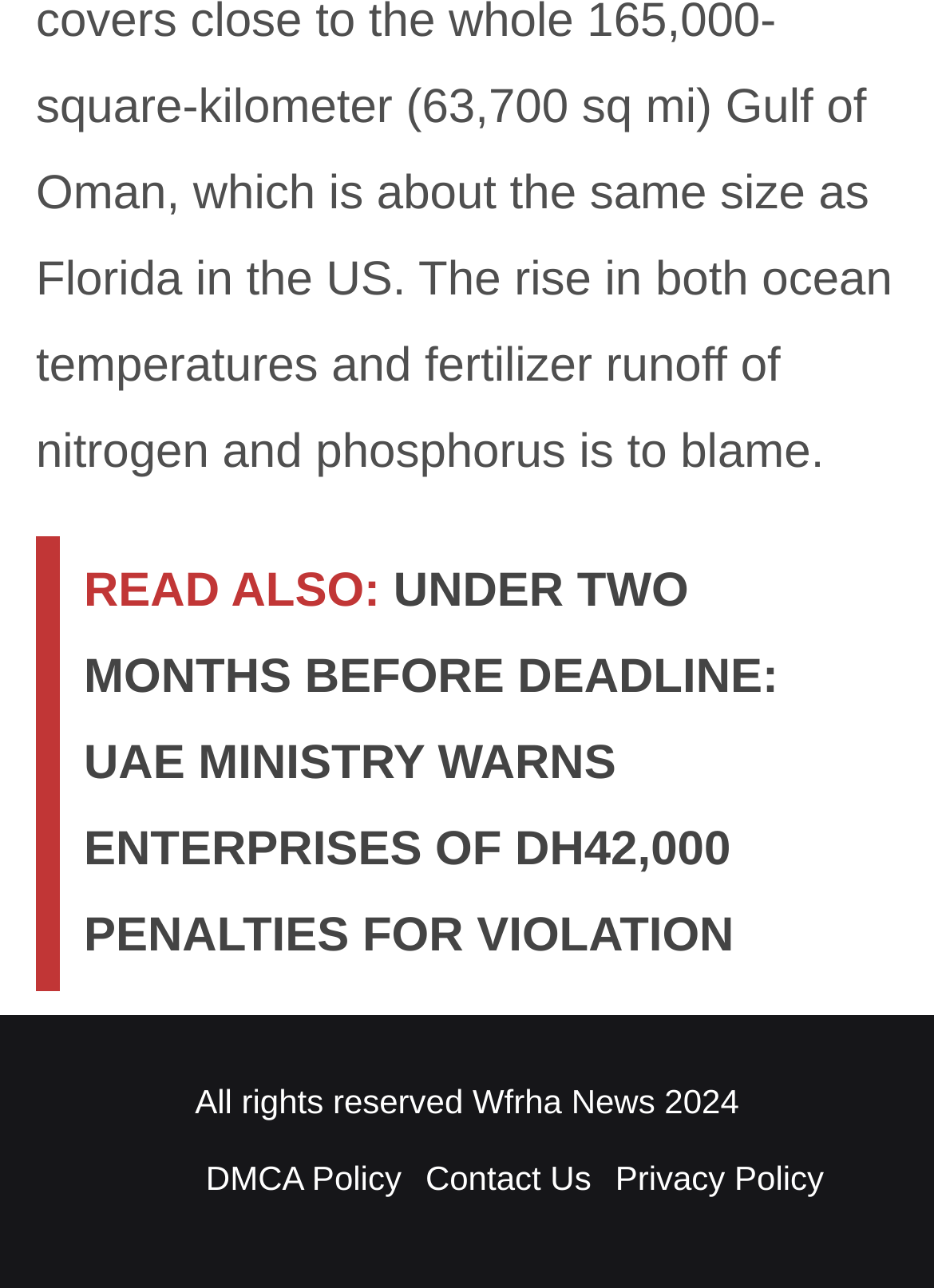What is the warning about in the article?
Look at the image and construct a detailed response to the question.

The question is asking about the warning mentioned in the article. By looking at the link element with the text 'UNDER TWO MONTHS BEFORE DEADLINE: UAE MINISTRY WARNS ENTERPRISES OF DH42,000 PENALTIES FOR VIOLATION', we can infer that the warning is about penalties for violation.